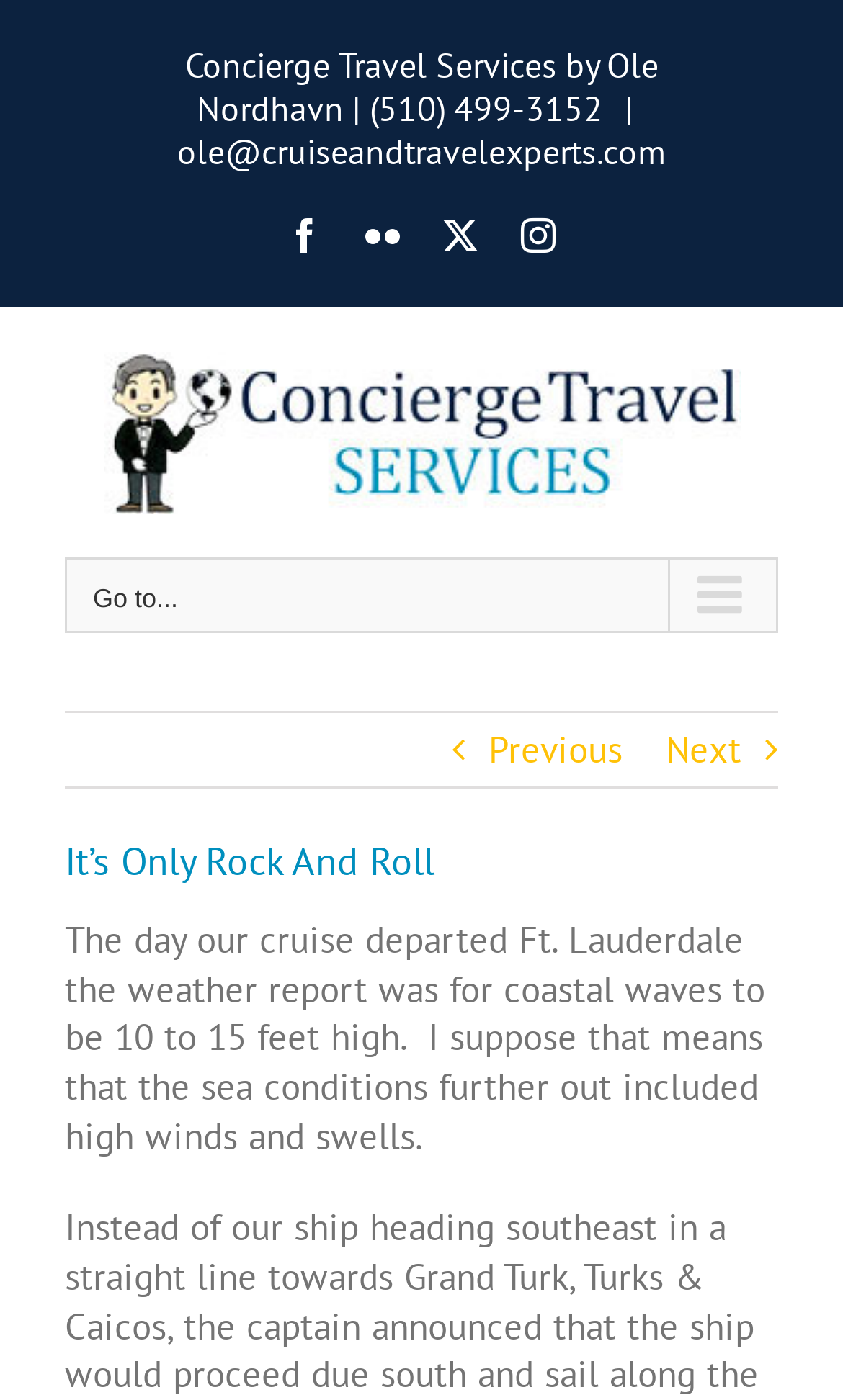Determine the bounding box coordinates of the clickable element to achieve the following action: 'Contact Ole via email'. Provide the coordinates as four float values between 0 and 1, formatted as [left, top, right, bottom].

[0.21, 0.092, 0.79, 0.123]